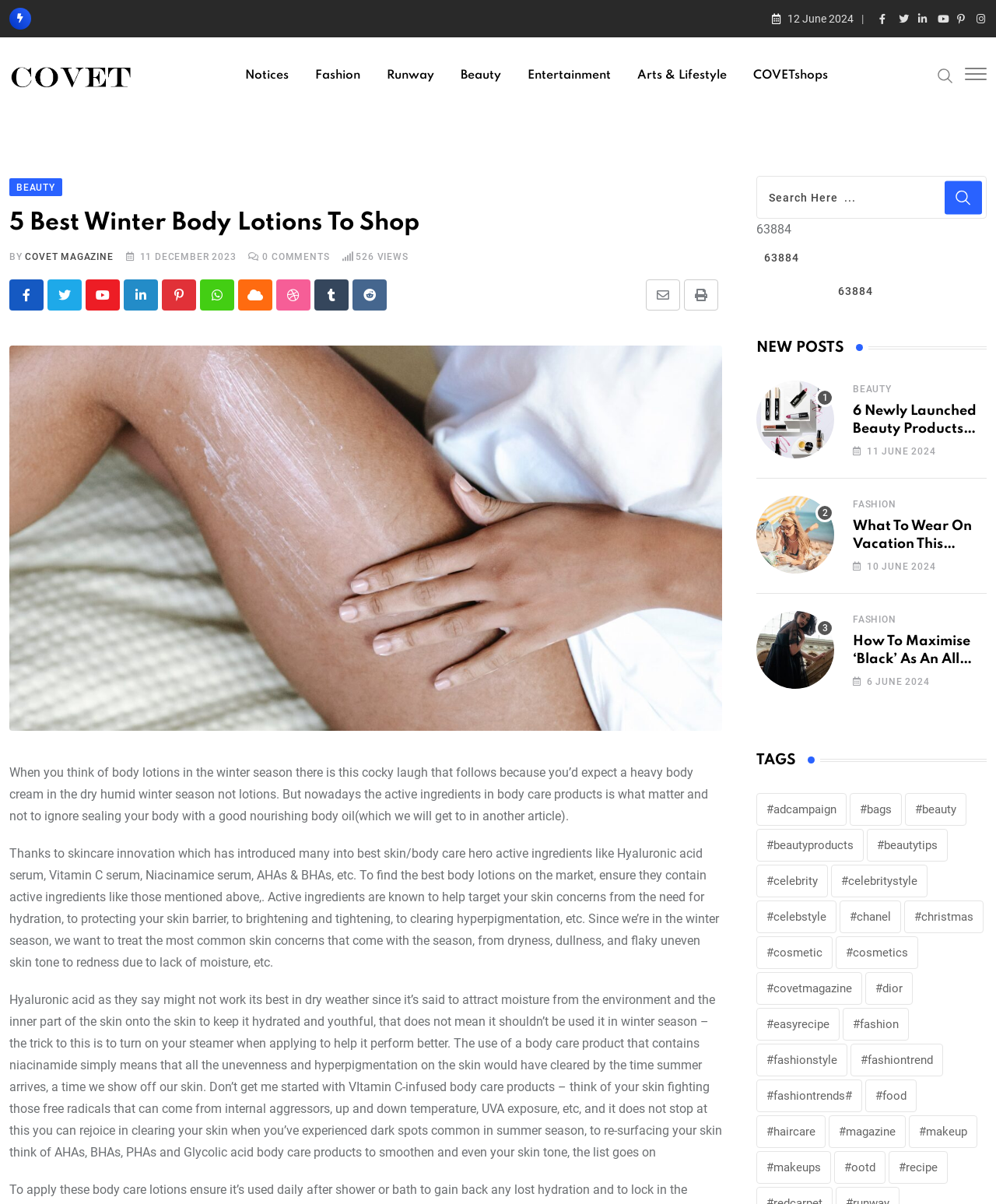Please identify the bounding box coordinates of the clickable element to fulfill the following instruction: "Read the article about 6 newly launched beauty products". The coordinates should be four float numbers between 0 and 1, i.e., [left, top, right, bottom].

[0.759, 0.316, 0.838, 0.381]